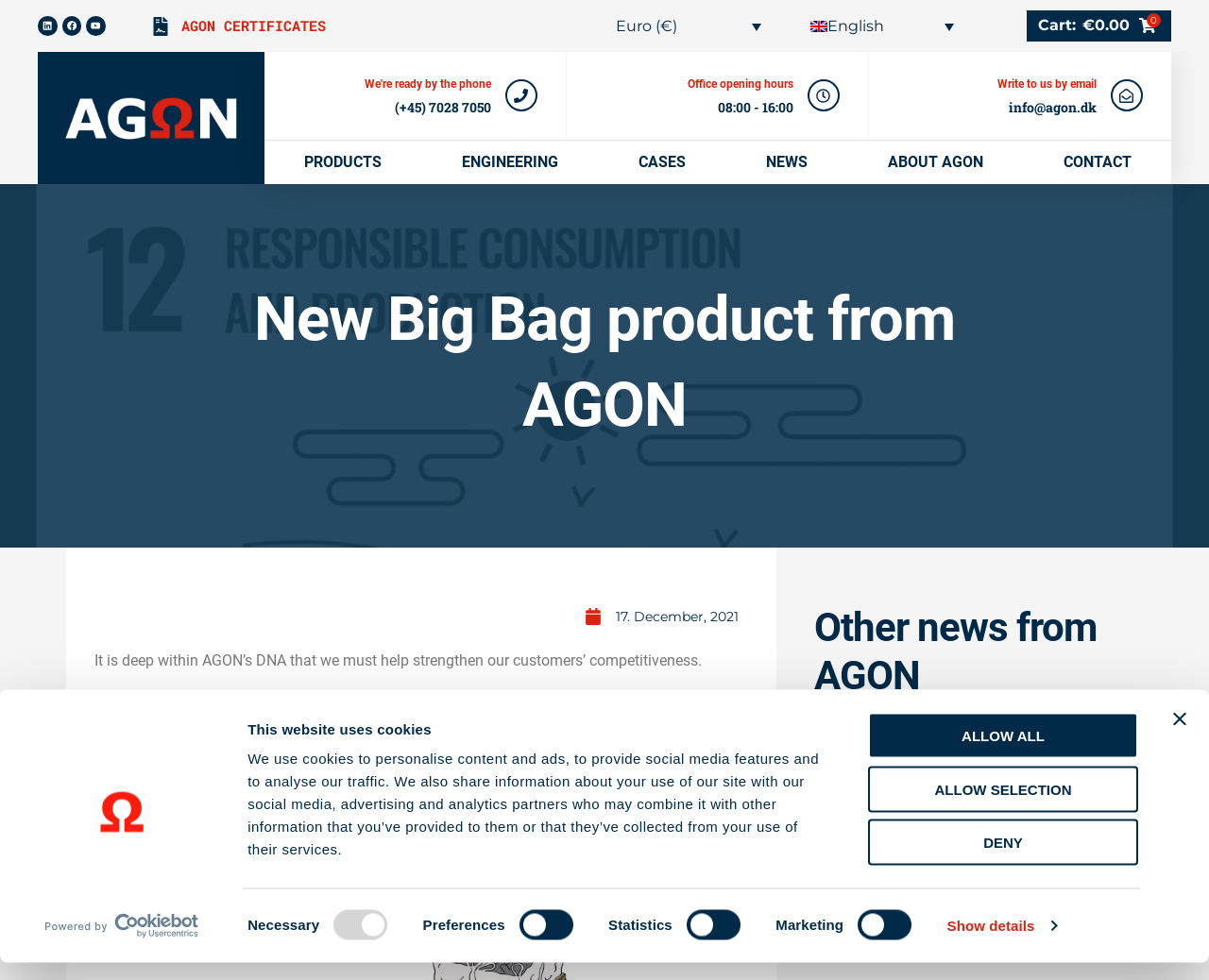Pinpoint the bounding box coordinates of the element that must be clicked to accomplish the following instruction: "Visit AGON's Linkedin page". The coordinates should be in the format of four float numbers between 0 and 1, i.e., [left, top, right, bottom].

[0.031, 0.014, 0.052, 0.039]